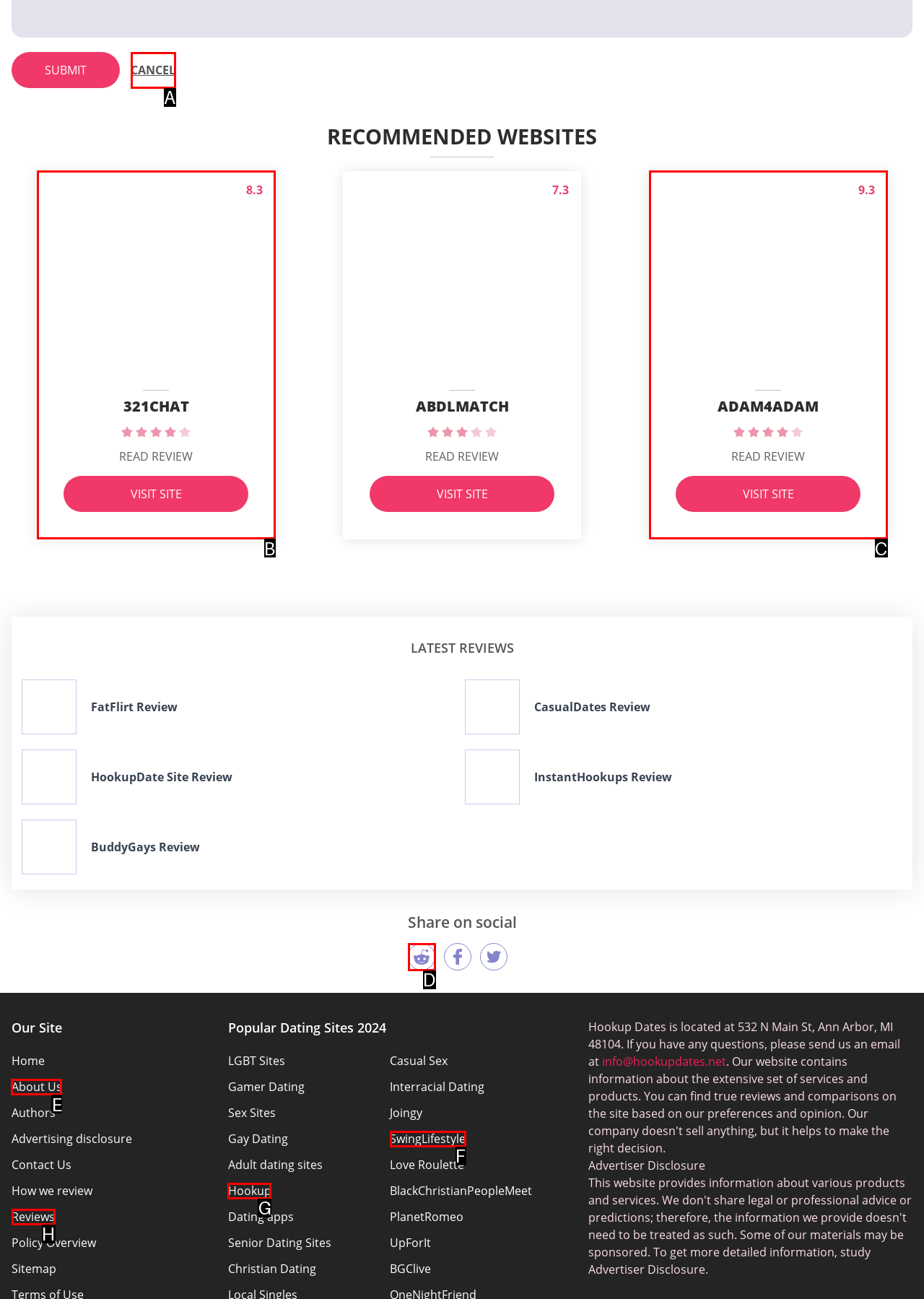Indicate the HTML element that should be clicked to perform the task: View Gene information Reply with the letter corresponding to the chosen option.

None